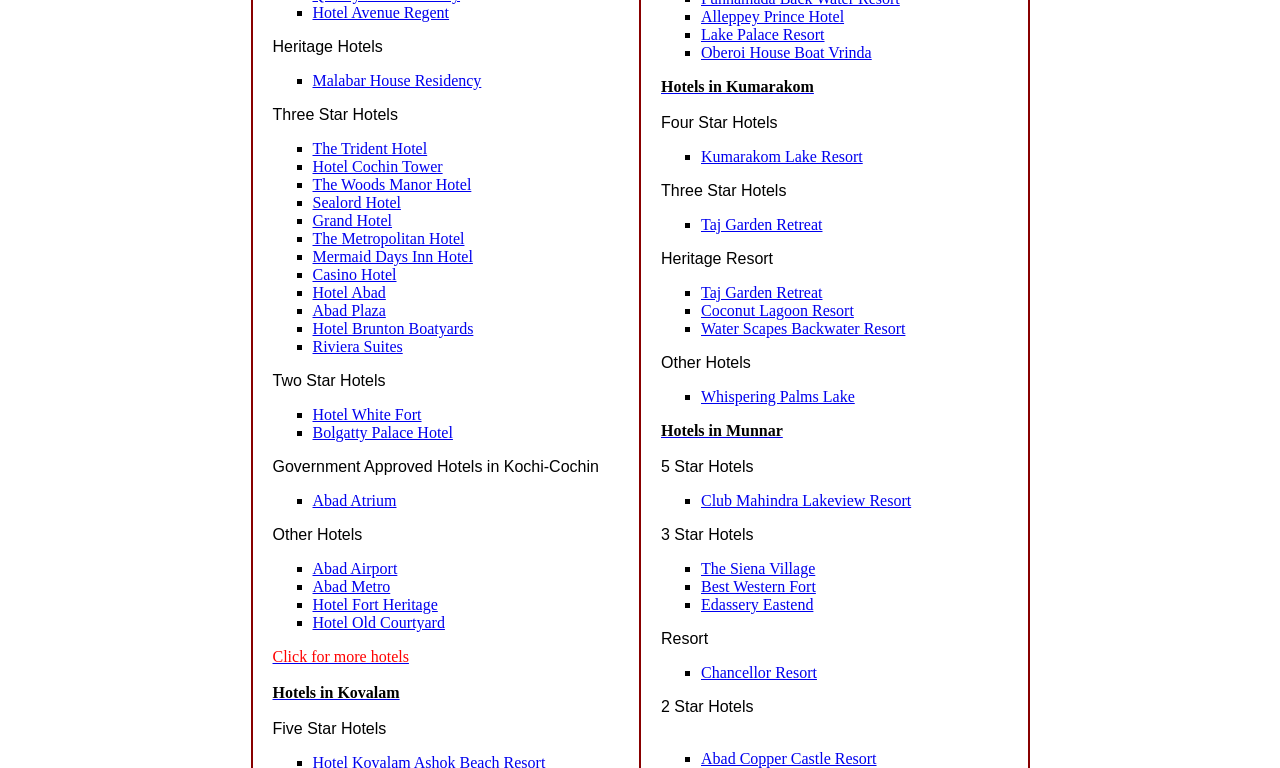Determine the bounding box coordinates for the UI element with the following description: "Water Scapes Backwater Resort". The coordinates should be four float numbers between 0 and 1, represented as [left, top, right, bottom].

[0.548, 0.417, 0.707, 0.439]